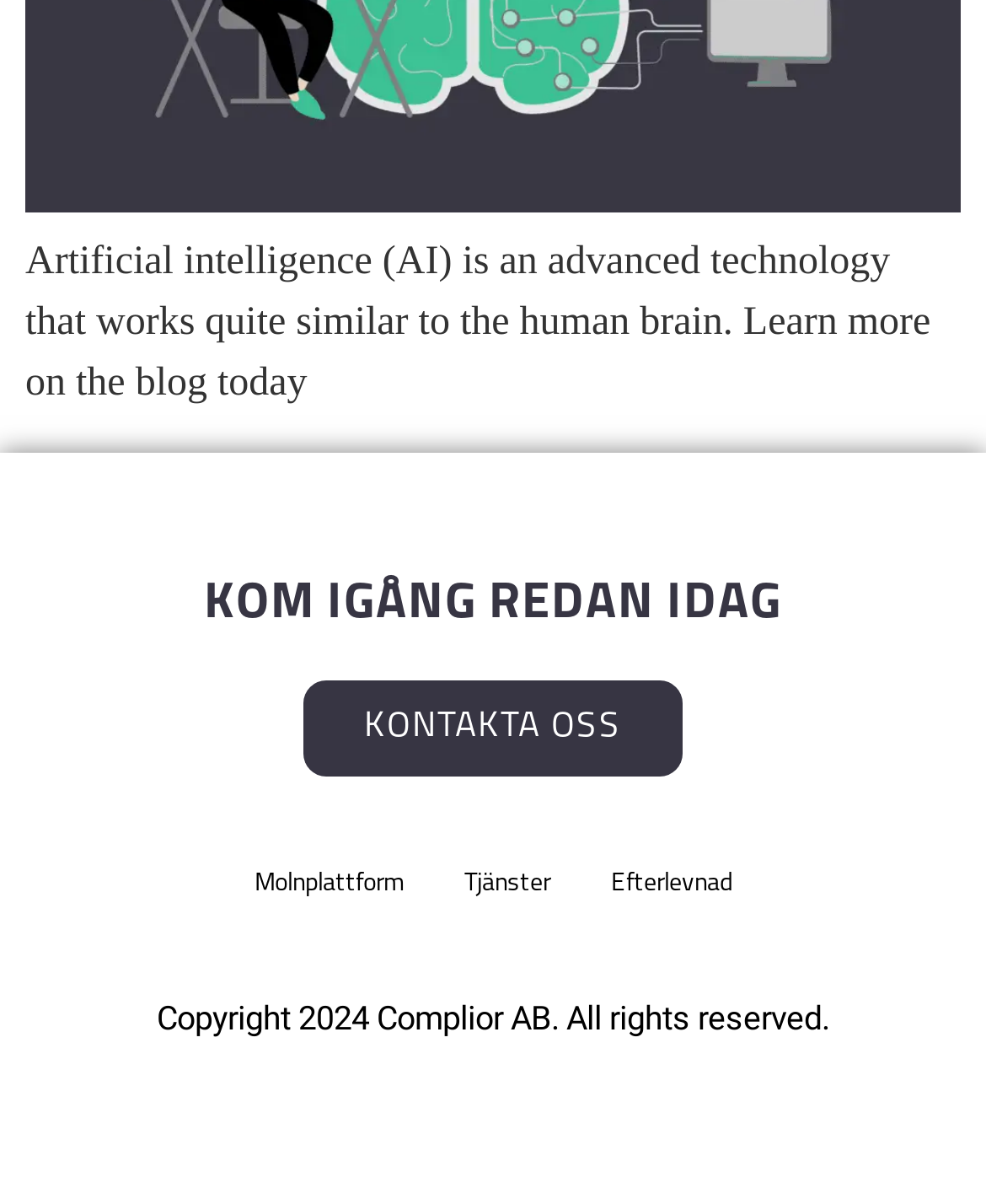Determine the bounding box for the HTML element described here: "Efterlevnad". The coordinates should be given as [left, top, right, bottom] with each number being a float between 0 and 1.

[0.588, 0.686, 0.773, 0.783]